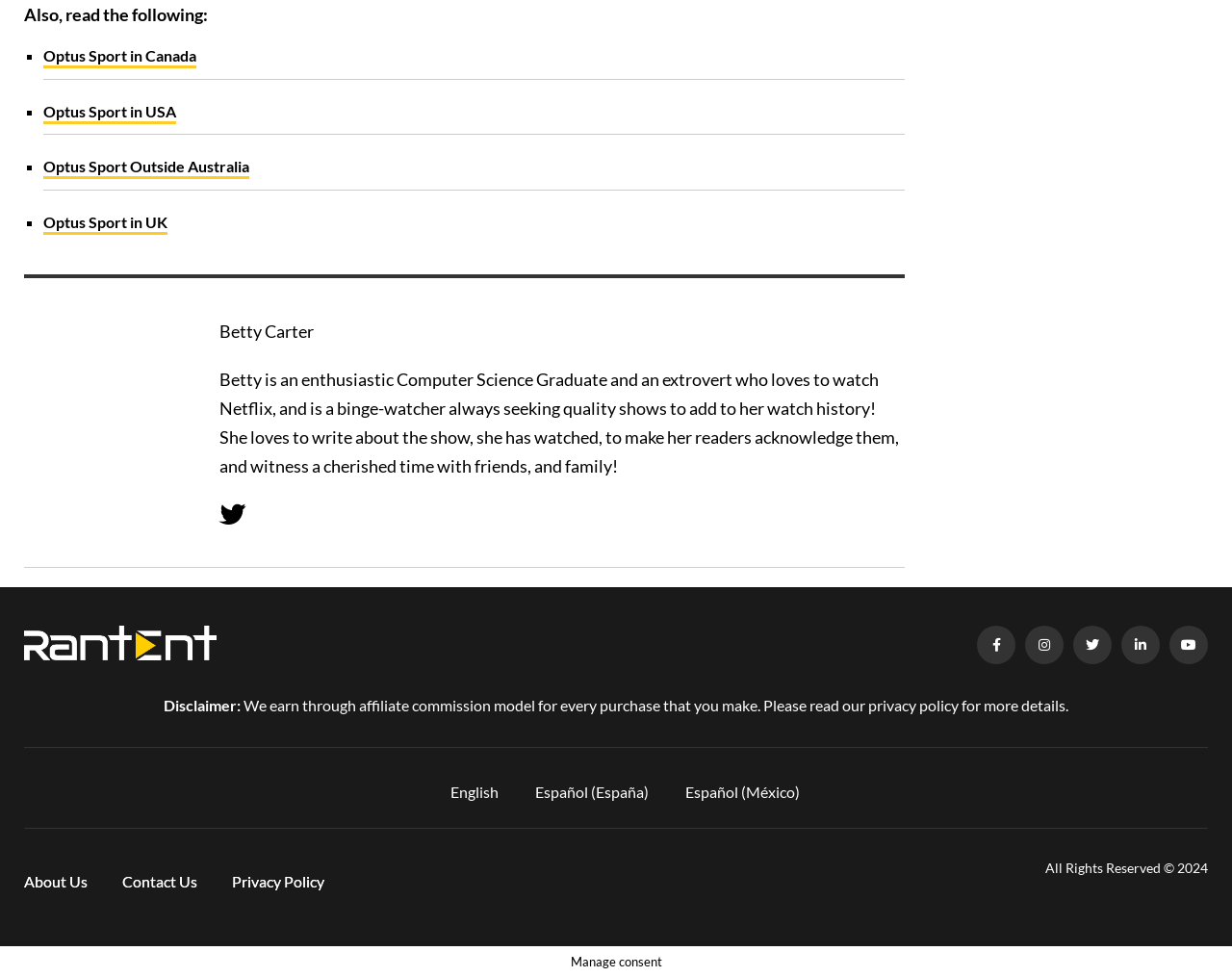Indicate the bounding box coordinates of the clickable region to achieve the following instruction: "Read about Betty Carter."

[0.02, 0.419, 0.178, 0.441]